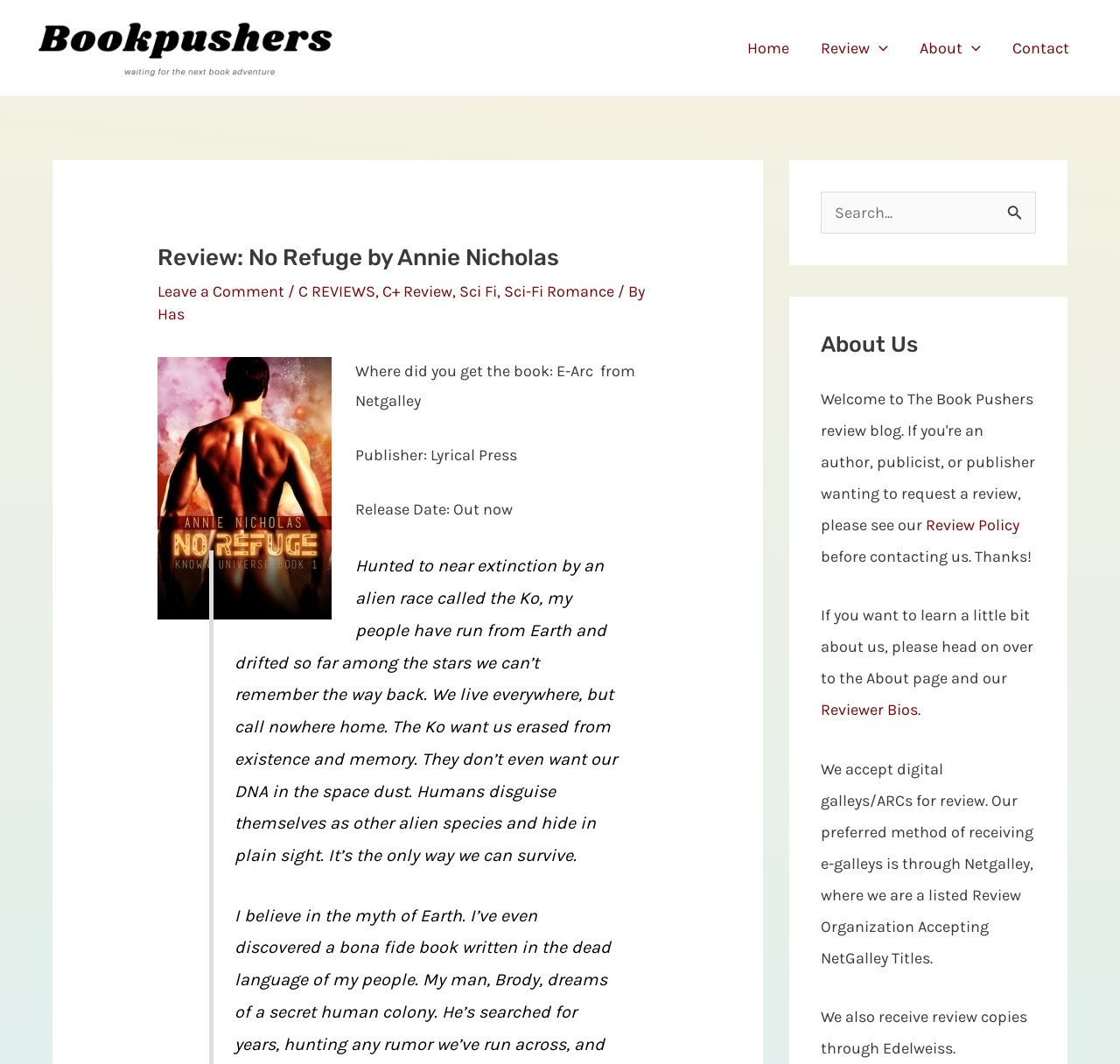Use the details in the image to answer the question thoroughly: 
What is the genre of the book being reviewed?

I looked at the links under the header 'Review: No Refuge by Annie Nicholas' and found a link with the text 'Sci-Fi Romance', which suggests that this is one of the genres of the book being reviewed.